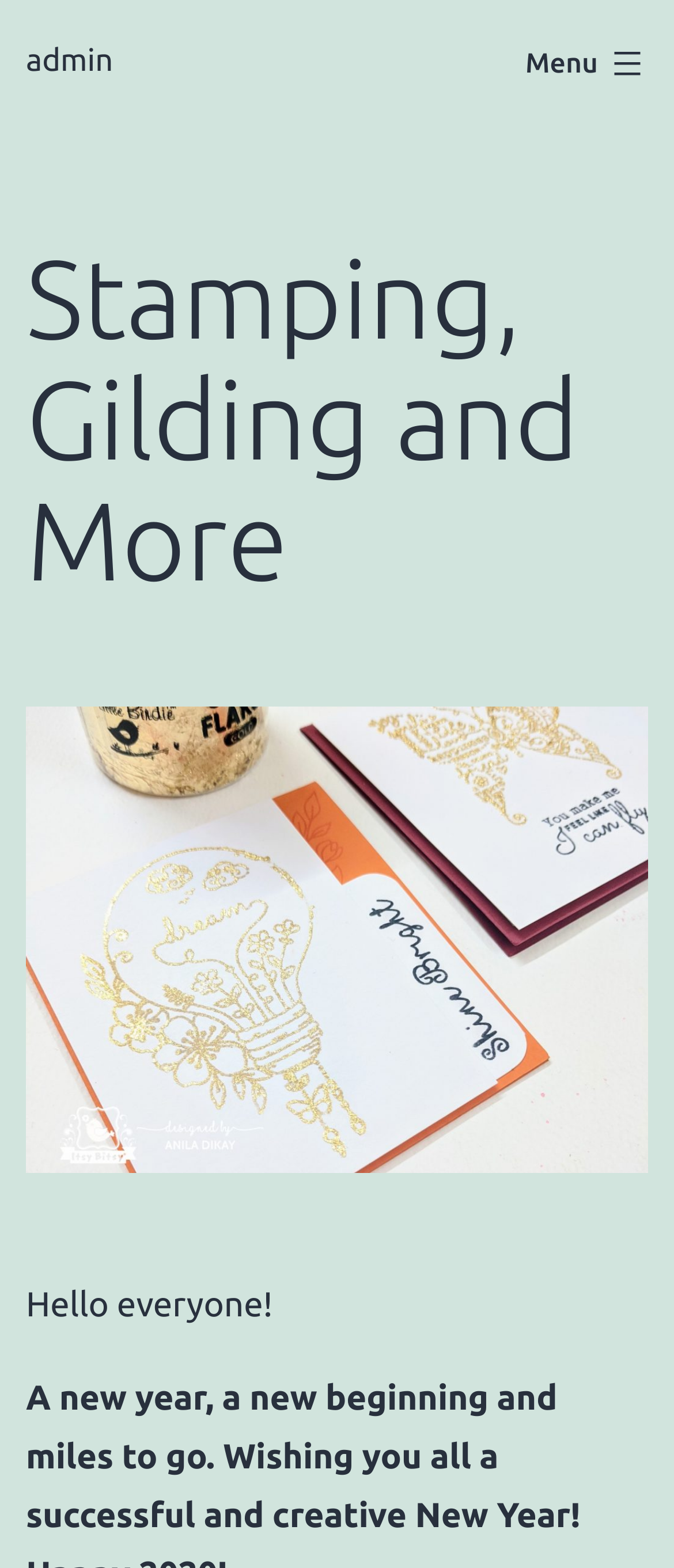Generate the title text from the webpage.

Stamping, Gilding and More